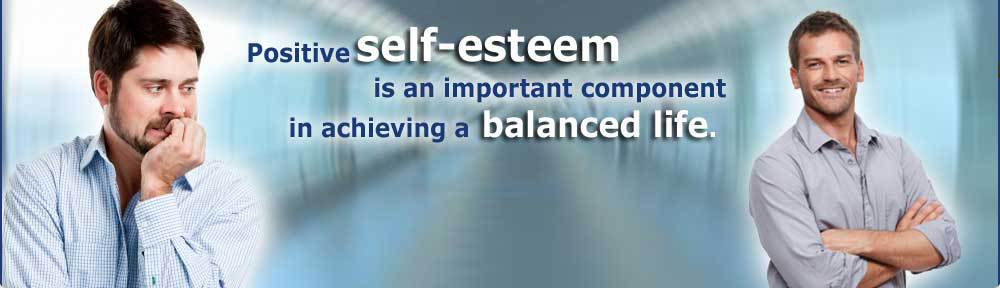Deliver an in-depth description of the image, highlighting major points.

The image prominently highlights the theme of self-esteem as a crucial element in achieving a balanced life. It features contrasting visuals of two men: one appears thoughtful and contemplative, reflecting perhaps doubt or concern, while the other exudes confidence and positivity. The text overlaid on the image reads, "Positive self-esteem is an important component in achieving a balanced life," emphasizing the significance of self-esteem in personal development and fulfillment. The background presents an abstract, softly blurred setting, suggesting a deeper journey into mental wellness and emotional balance, reinforcing the message of the importance of self-worth. This imagery aligns with the broader context of the discussion on relationships and personal health, central to the themes explored by the Life Source Center.